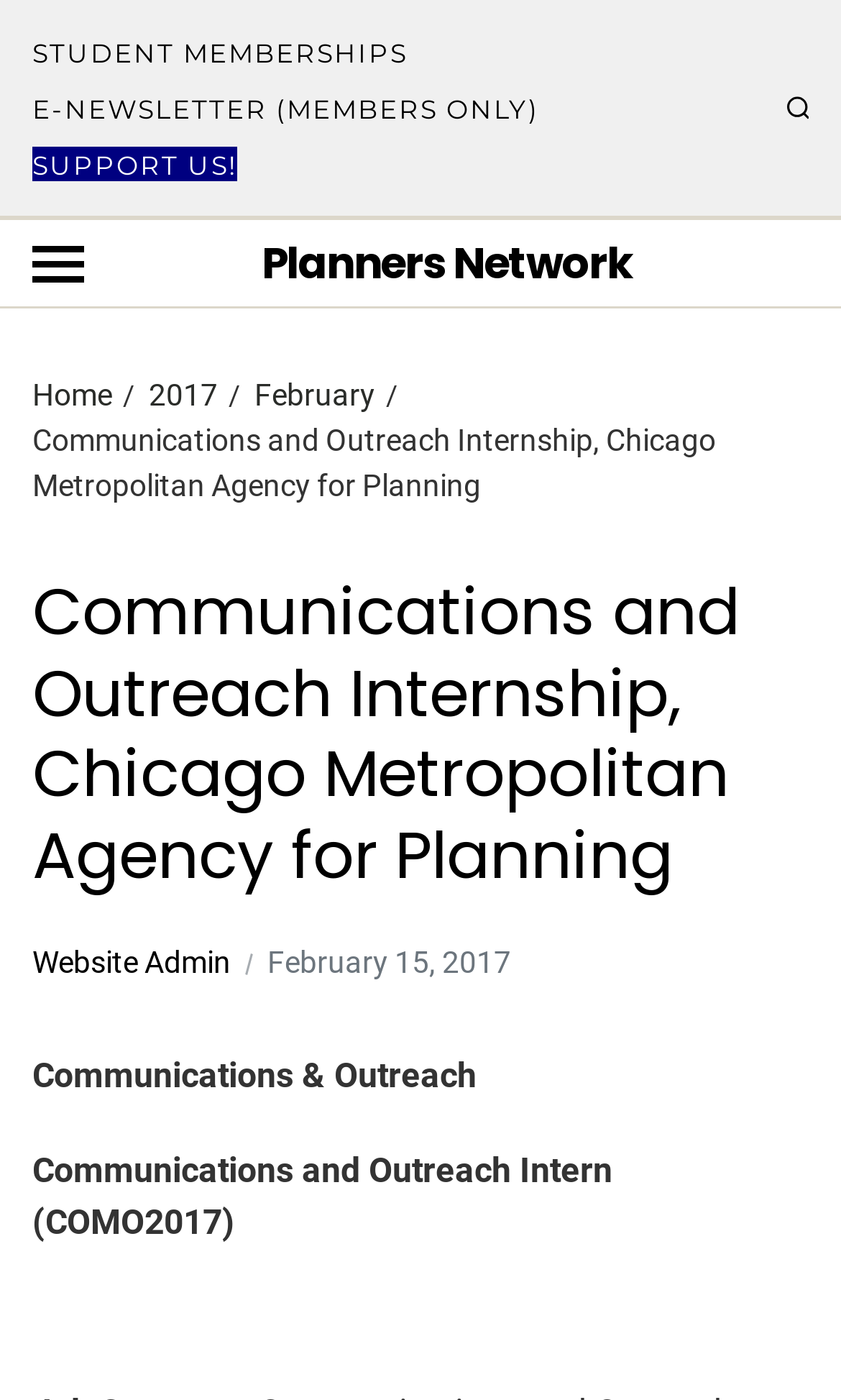Please identify the bounding box coordinates of the element's region that I should click in order to complete the following instruction: "Click Website Admin". The bounding box coordinates consist of four float numbers between 0 and 1, i.e., [left, top, right, bottom].

[0.038, 0.672, 0.274, 0.704]